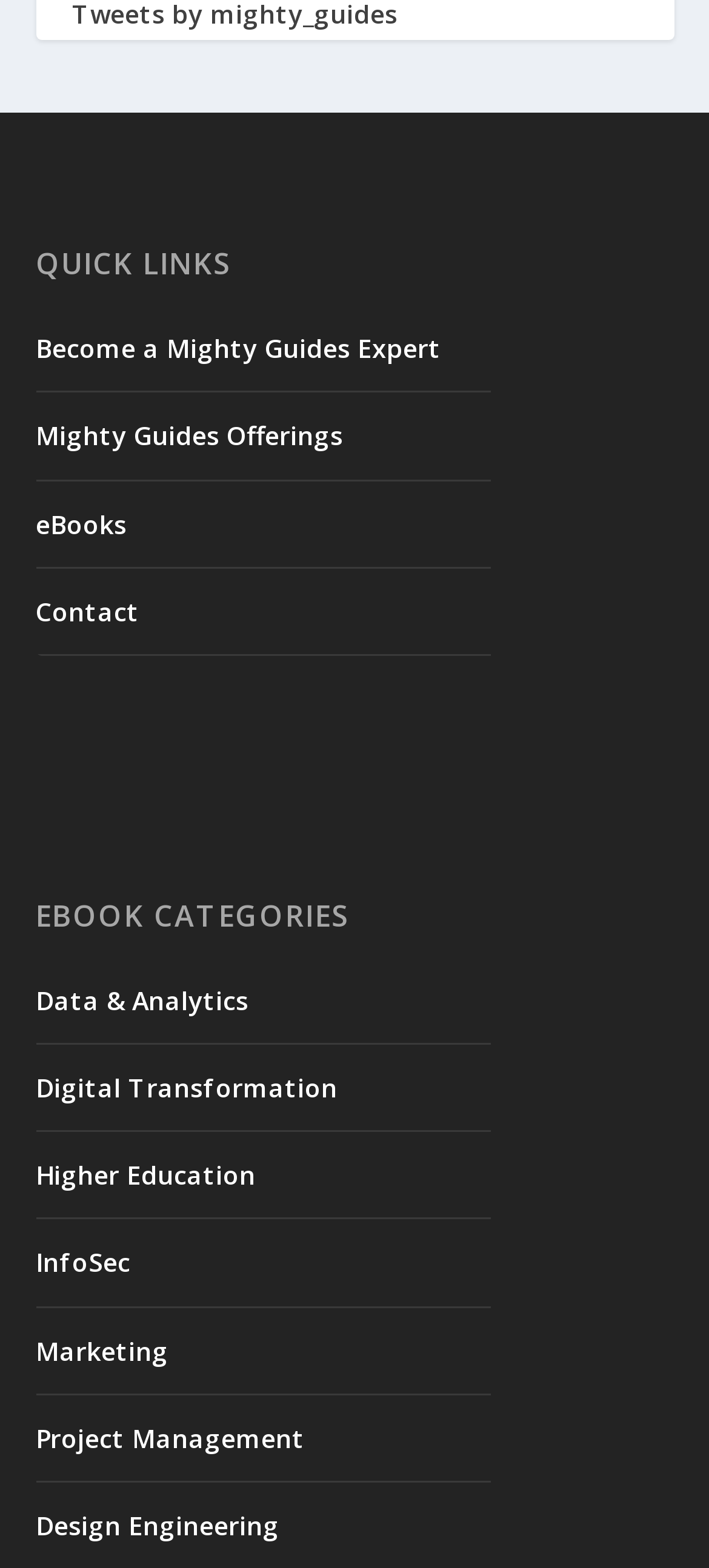What is the first eBook category listed?
Look at the image and respond with a single word or a short phrase.

Data & Analytics